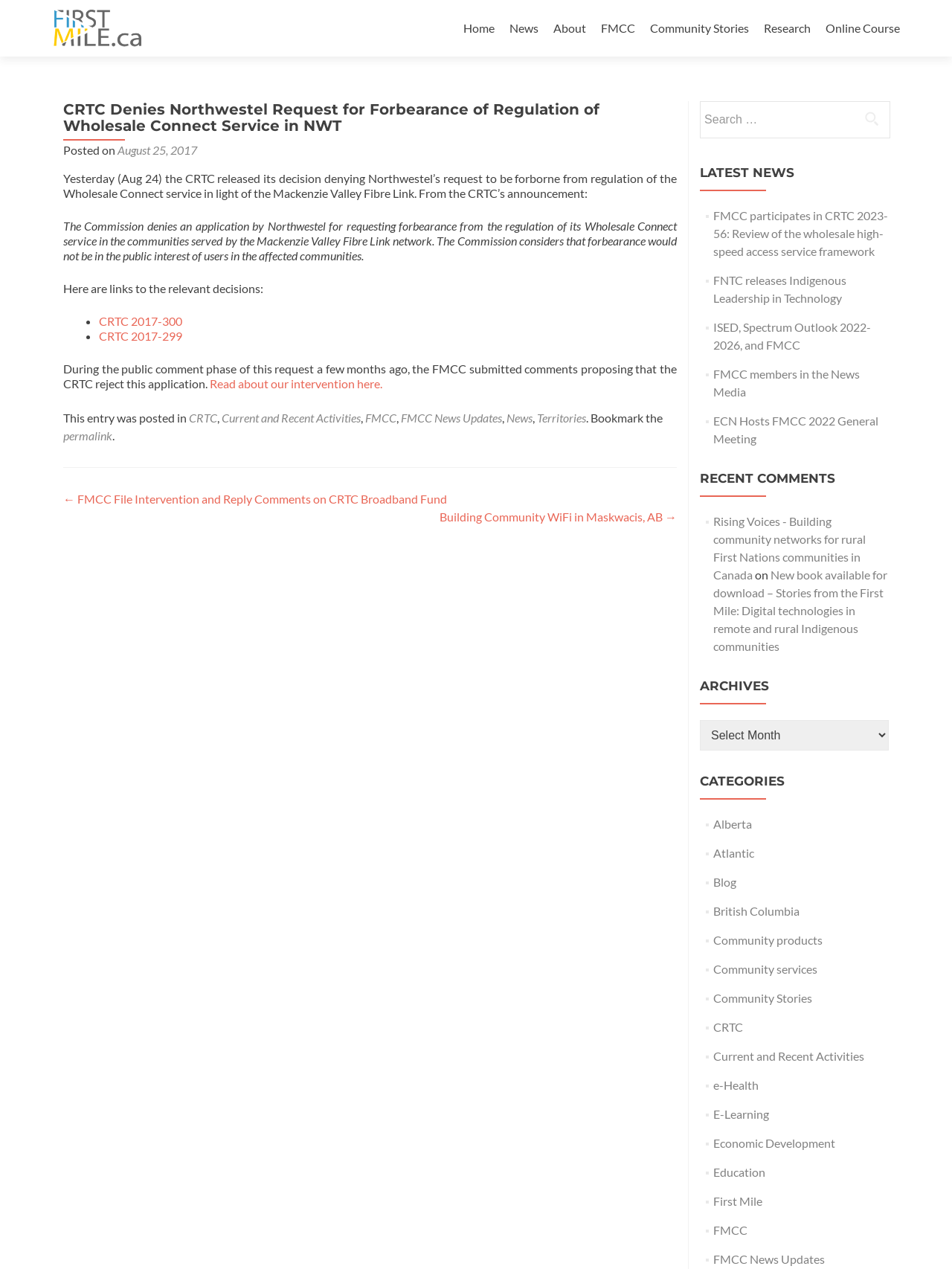How many categories are listed?
Please elaborate on the answer to the question with detailed information.

I counted the categories listed in the 'CATEGORIES' section, which are 'Alberta', 'Atlantic', 'Blog', 'British Columbia', 'Community products', 'Community services', 'Community Stories', 'CRTC', 'Current and Recent Activities', 'e-Health', 'E-Learning', 'Economic Development', 'Education', 'First Mile', 'FMCC', 'FMCC News Updates', 'News', and 'Territories'. There are 20 categories in total.